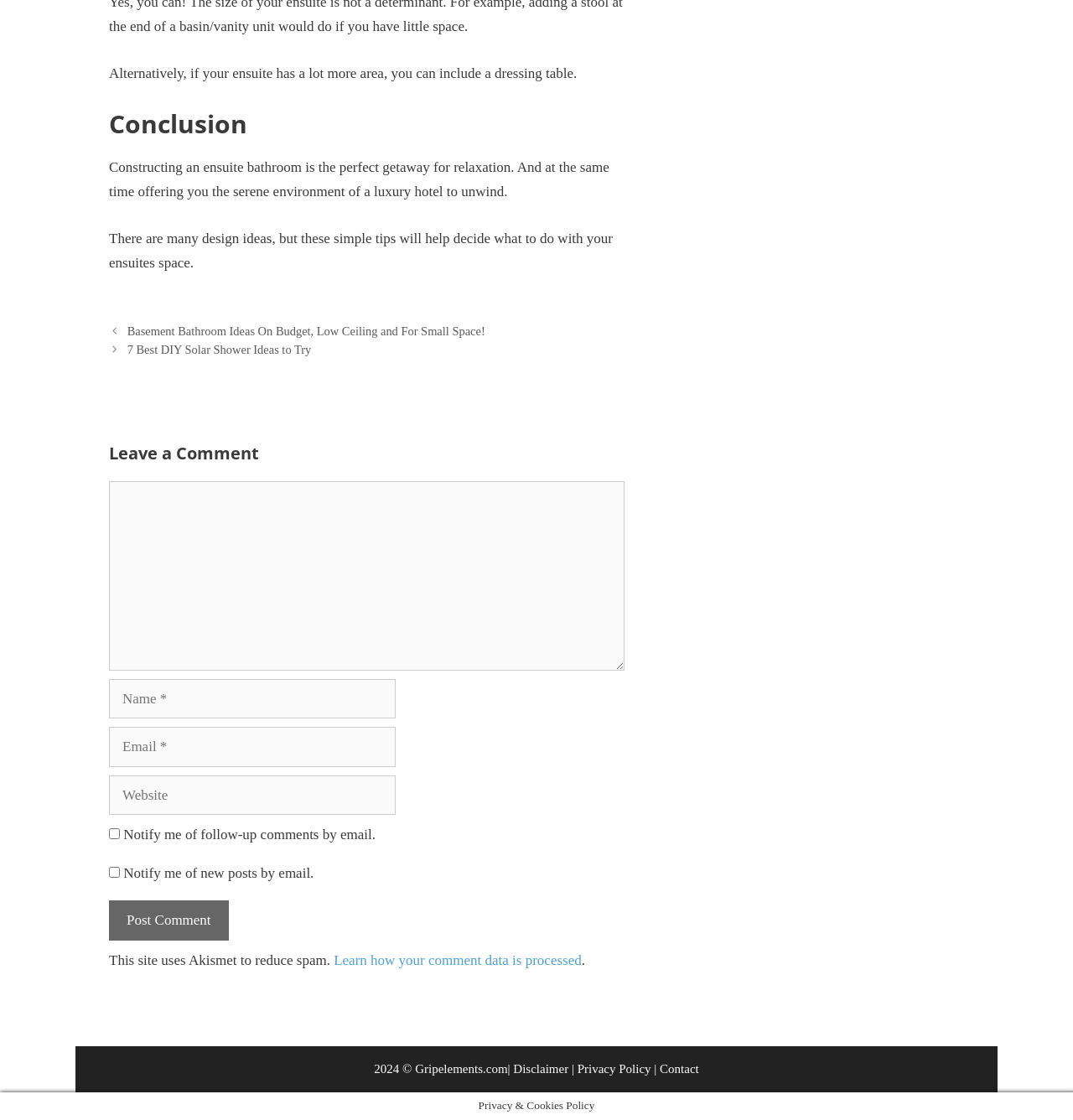Predict the bounding box for the UI component with the following description: "parent_node: Comment name="author" placeholder="Name *"".

[0.102, 0.606, 0.369, 0.642]